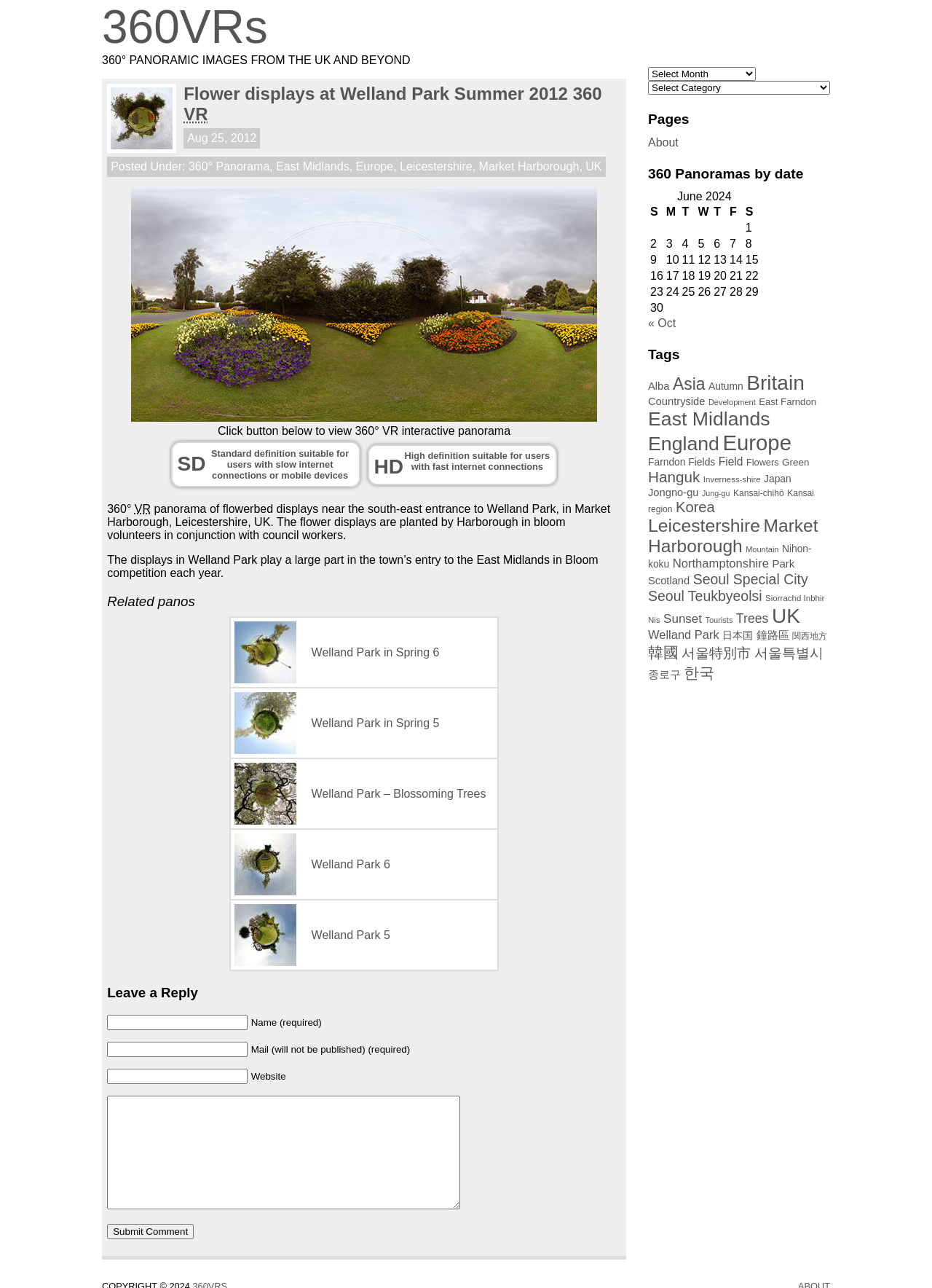For the given element description East Farndon, determine the bounding box coordinates of the UI element. The coordinates should follow the format (top-left x, top-left y, bottom-right x, bottom-right y) and be within the range of 0 to 1.

[0.814, 0.307, 0.876, 0.316]